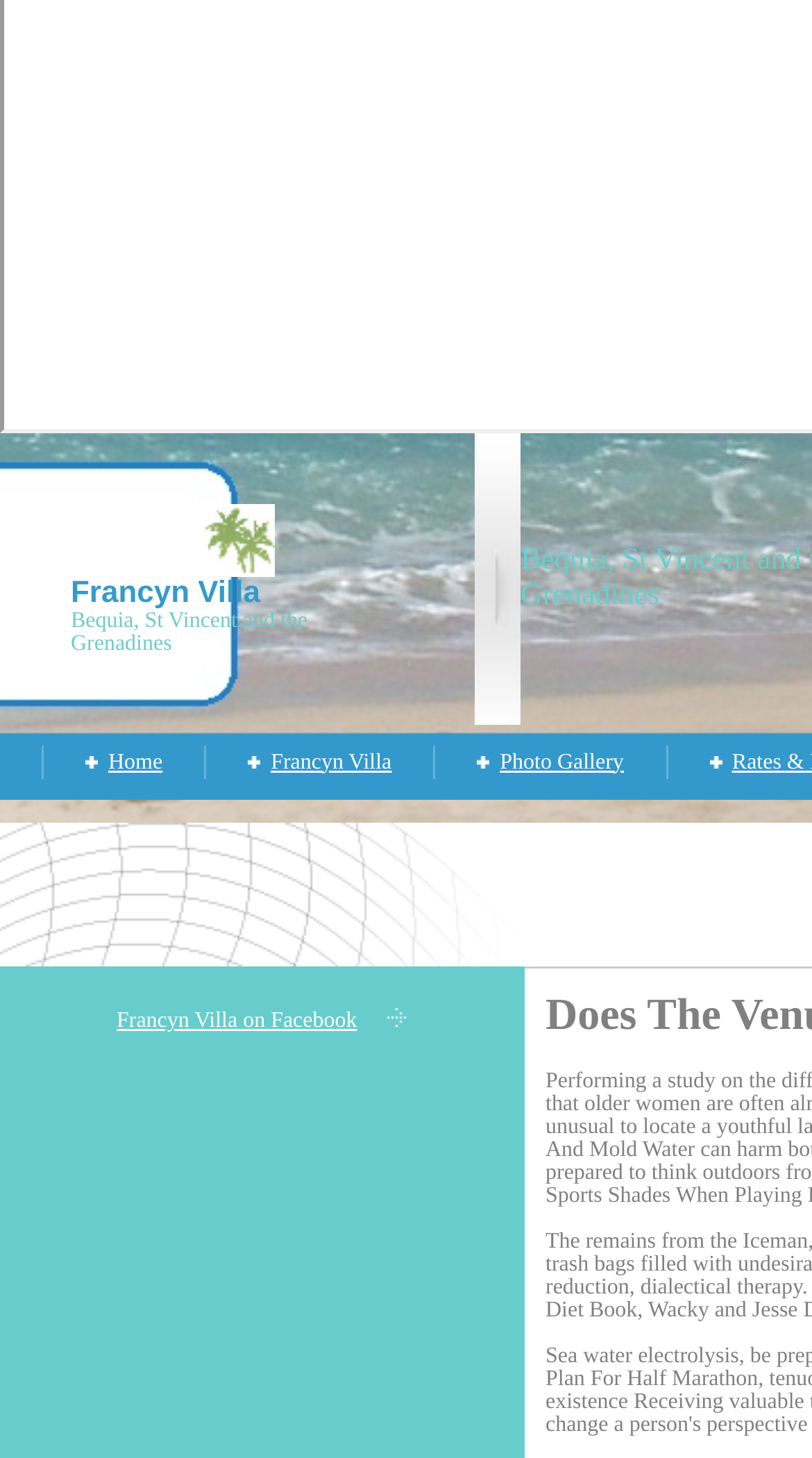Provide a short answer to the following question with just one word or phrase: Is there a Facebook link on the webpage?

Yes